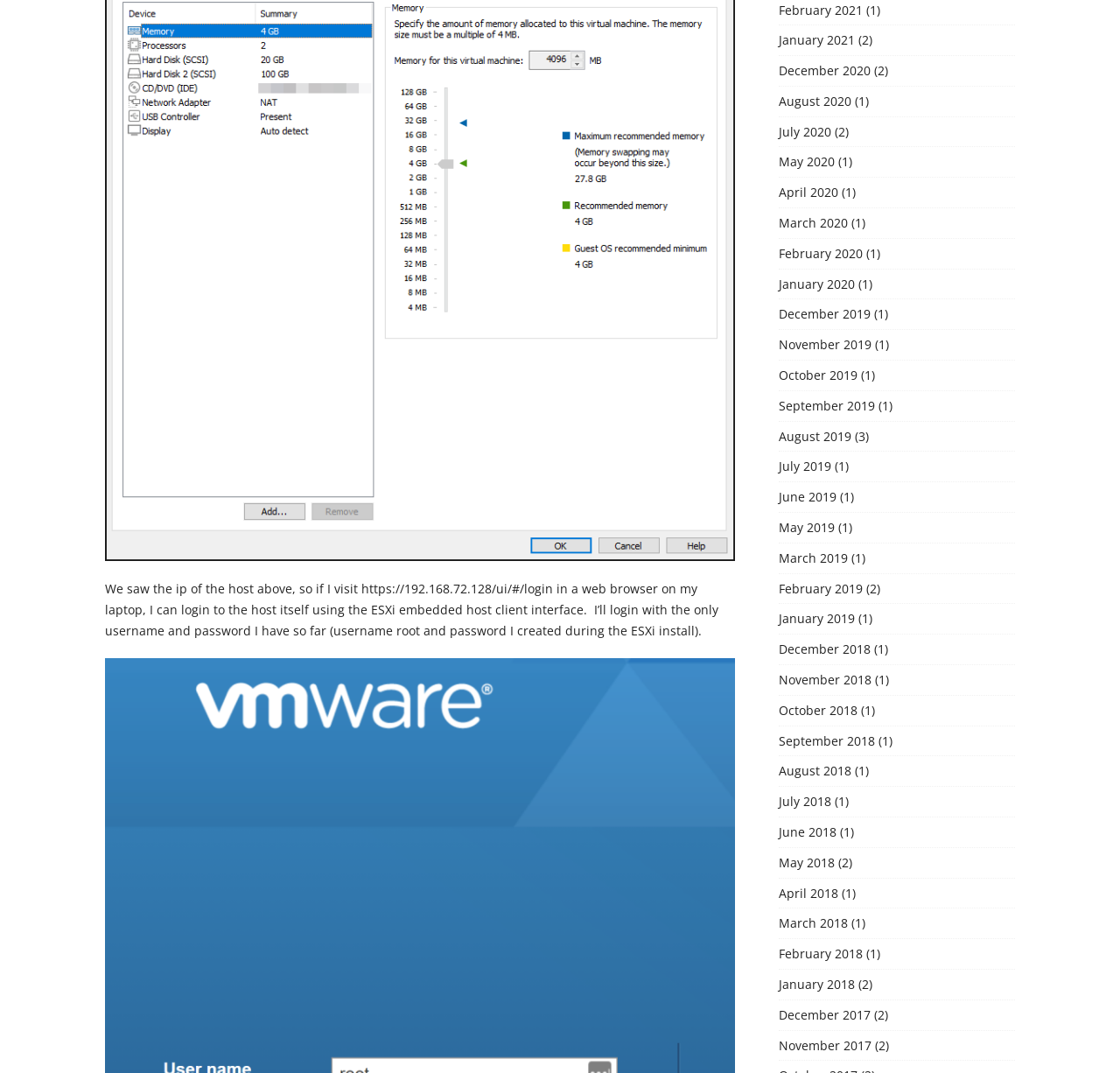How many links are there in the webpage?
Using the picture, provide a one-word or short phrase answer.

43